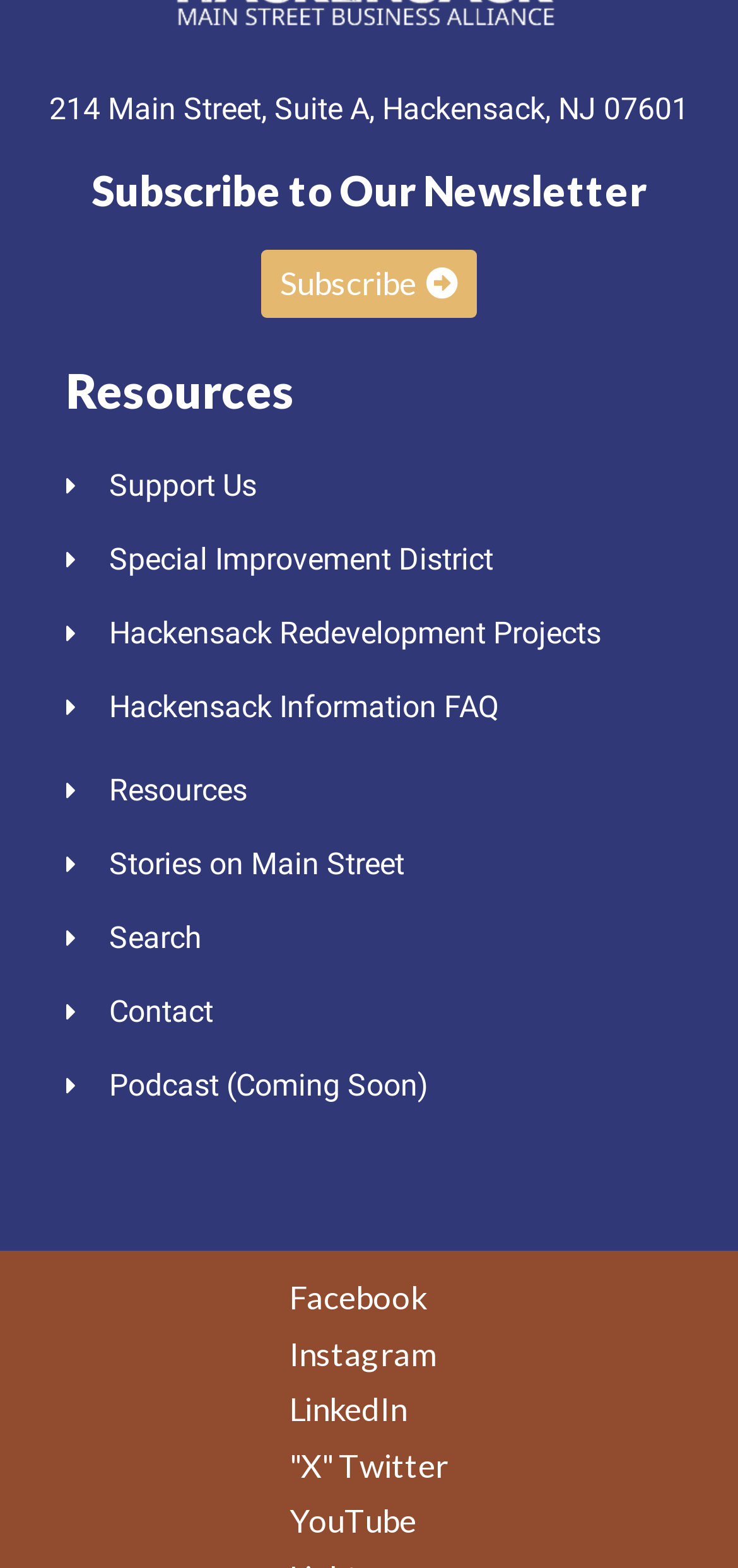Determine the bounding box of the UI element mentioned here: ""X" Twitter". The coordinates must be in the format [left, top, right, bottom] with values ranging from 0 to 1.

[0.392, 0.919, 0.608, 0.95]